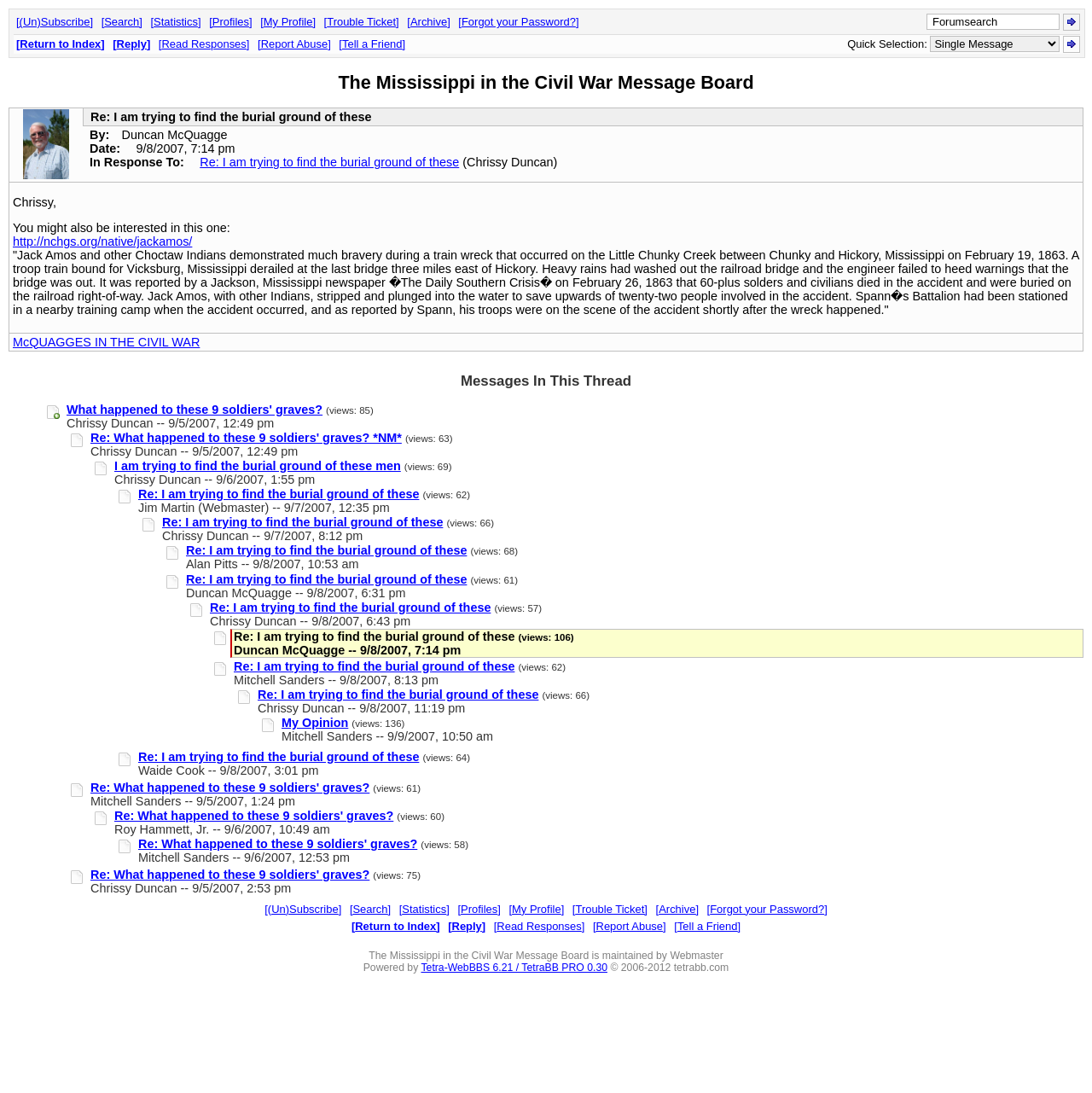Create a detailed summary of all the visual and textual information on the webpage.

This webpage appears to be a forum discussion thread, specifically the "Mississippi in the Civil War Message Board". The page is divided into several sections. At the top, there is a search bar and a series of links to various functions, such as subscribing, searching, and viewing statistics. Below this, there is a heading that displays the title of the thread, "Re: I am trying to find the burial ground of these".

The main content of the page is a series of posts and responses, each with its own section. The first post is from "Duncan McQuagge" and includes a brief message and a link to an external website. Below this, there are several responses from other users, including "Chrissy Duncan" and "Jim Martin (Webmaster)". Each response includes a link to the original post, the user's name, and the date and time of the response.

To the right of the main content, there is a sidebar with links to other threads and functions, such as "Return to Index", "Reply", and "Read Responses". At the bottom of the page, there is a list of messages in the thread, with each message displaying the title, the number of views, and the date and time of the post.

Throughout the page, there are several links to external websites and other threads within the forum. The overall layout is dense, with a lot of information packed into a relatively small space.